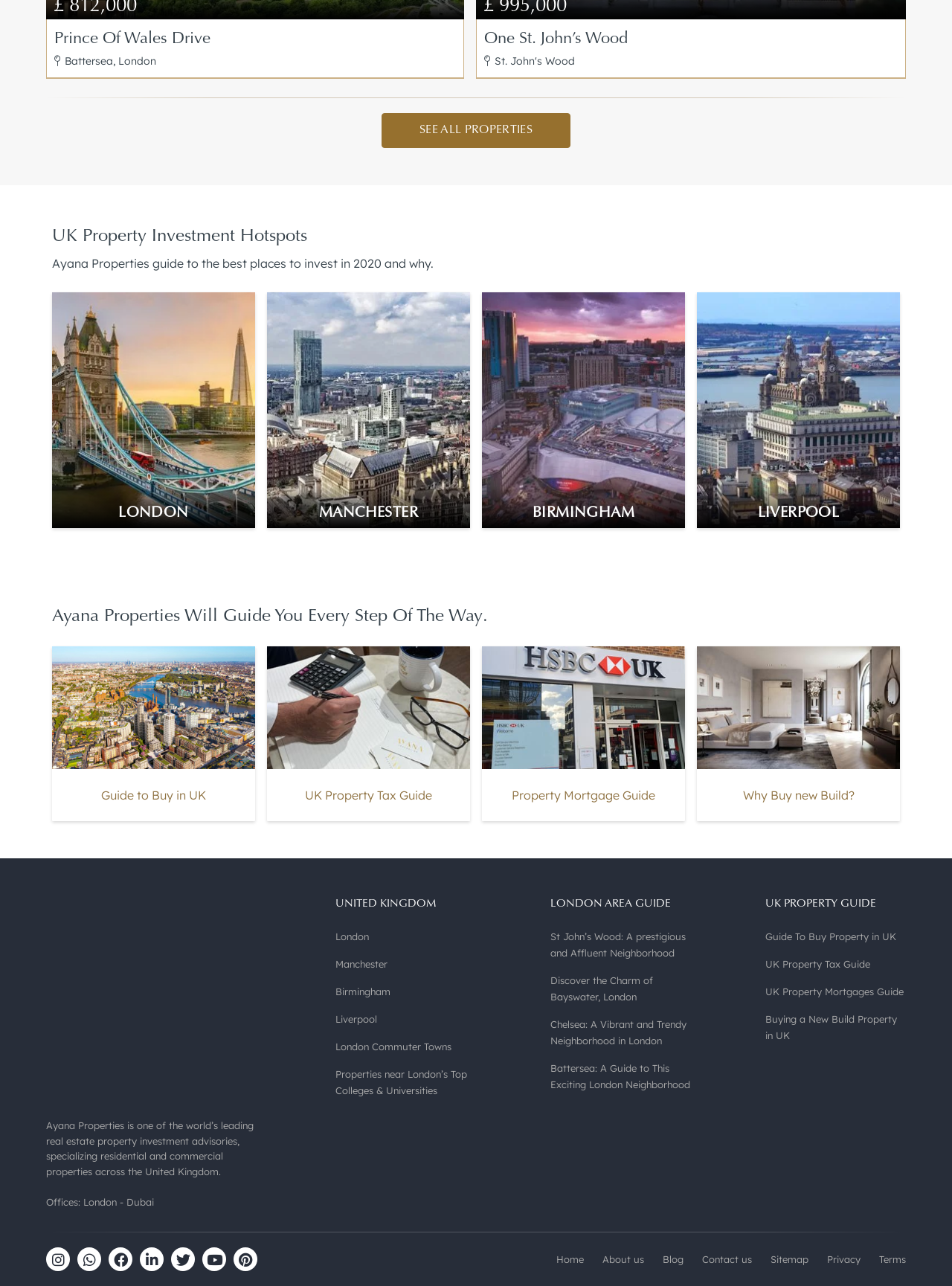Please find the bounding box coordinates of the element's region to be clicked to carry out this instruction: "View UK Investment detination - London".

[0.055, 0.227, 0.268, 0.411]